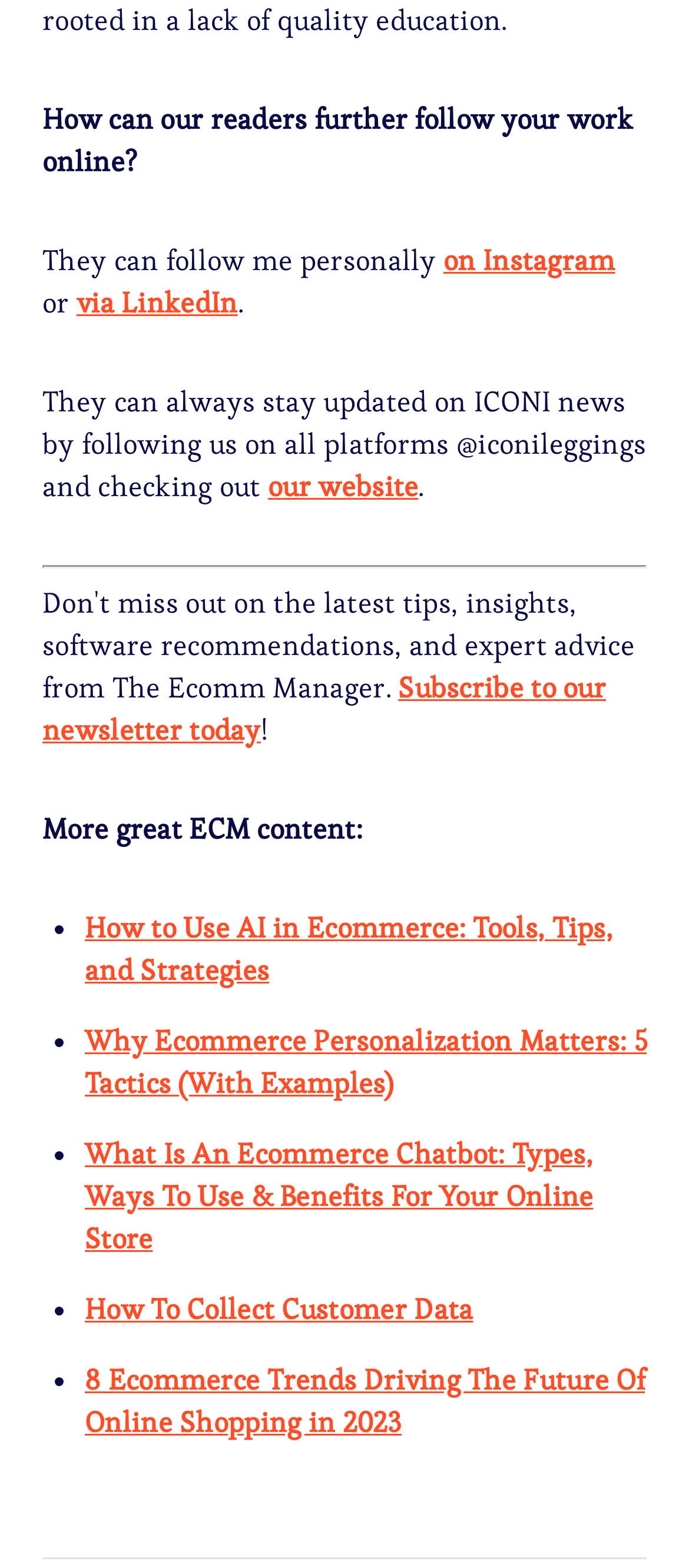Point out the bounding box coordinates of the section to click in order to follow this instruction: "Follow on Instagram".

[0.644, 0.155, 0.893, 0.178]